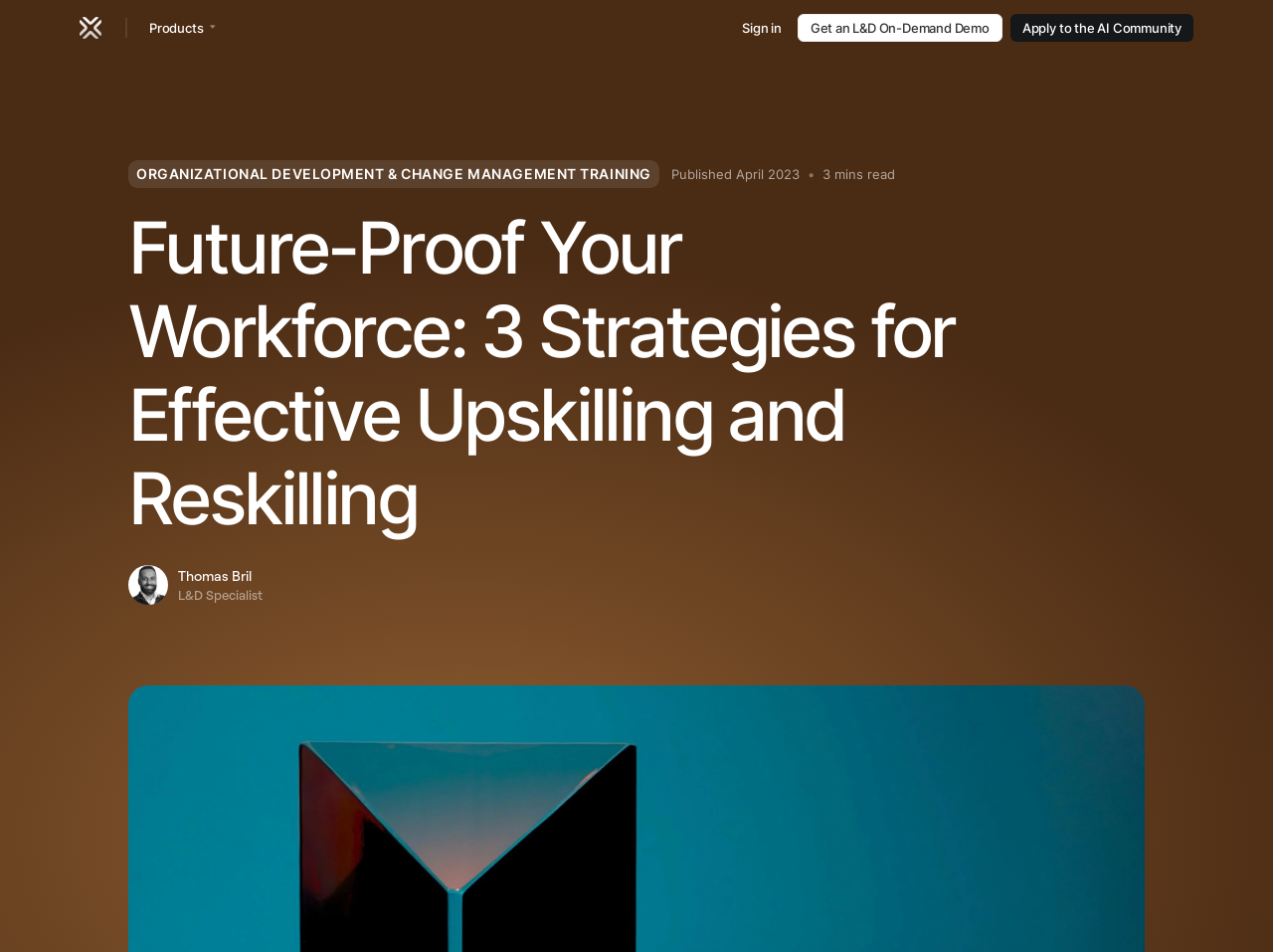Identify the bounding box coordinates necessary to click and complete the given instruction: "Sign in to the platform".

[0.583, 0.019, 0.614, 0.04]